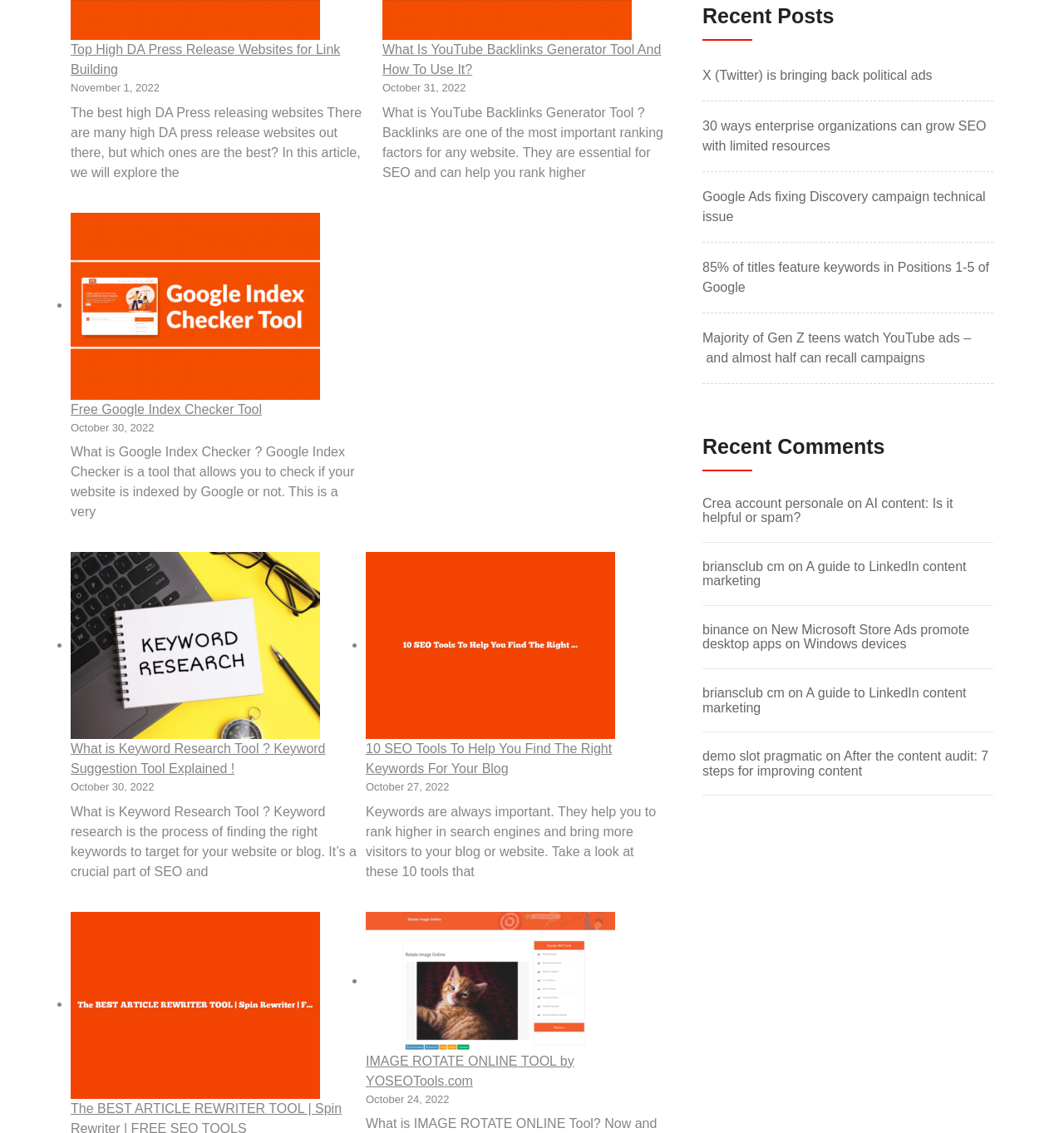Using the element description: "Crea account personale", determine the bounding box coordinates. The coordinates should be in the format [left, top, right, bottom], with values between 0 and 1.

[0.66, 0.438, 0.793, 0.45]